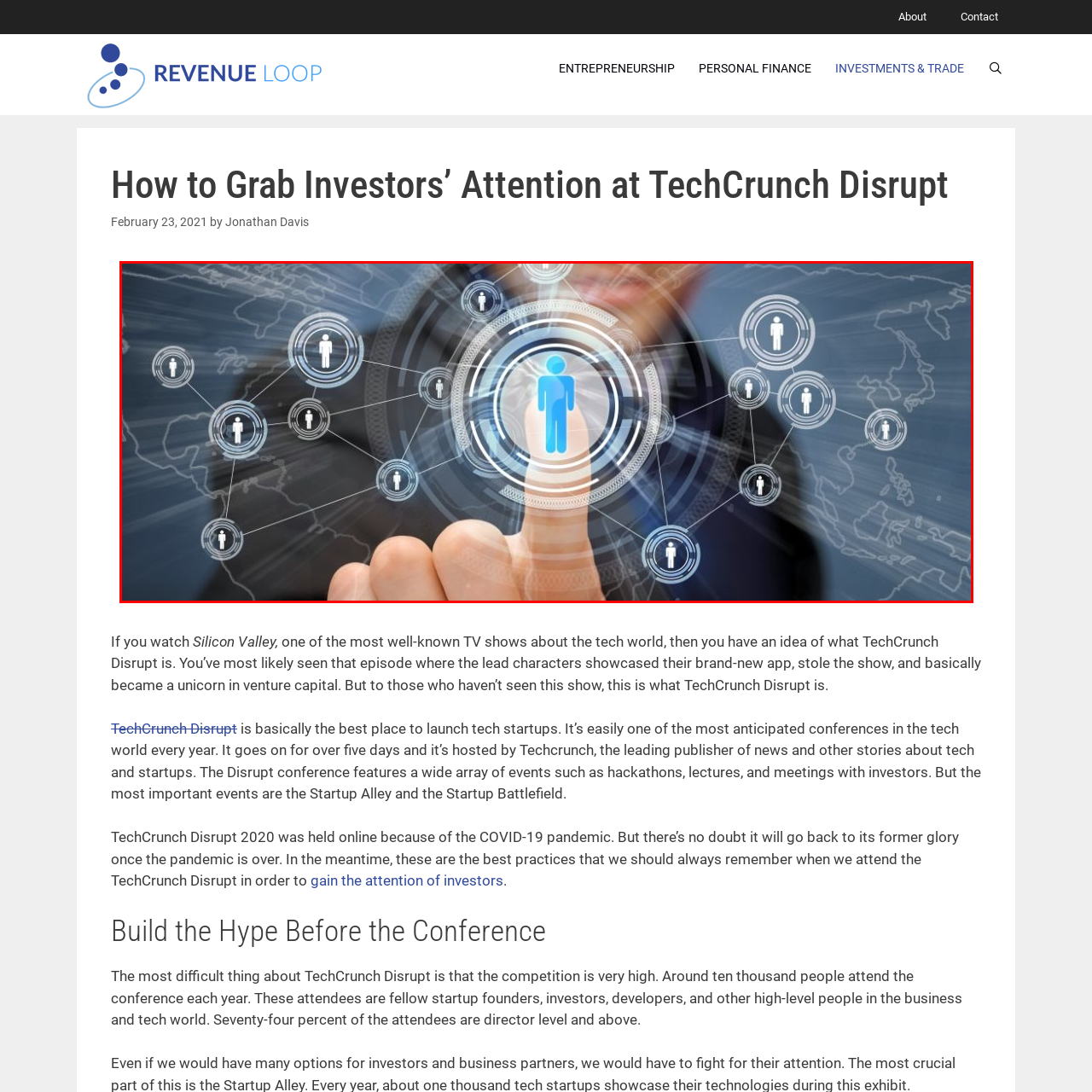Examine the area within the red bounding box and answer the following question using a single word or phrase:
What is the significance of networking in the tech industry?

Leading to opportunities for startups